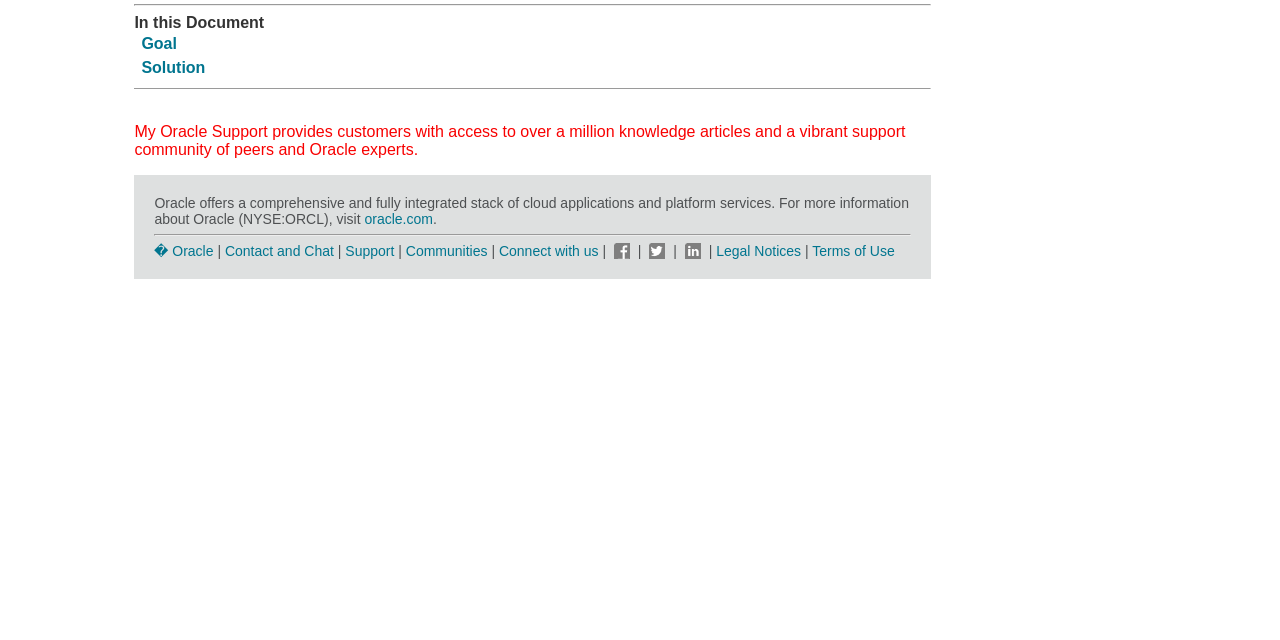Find the bounding box of the UI element described as follows: "� Oracle".

[0.121, 0.379, 0.167, 0.404]